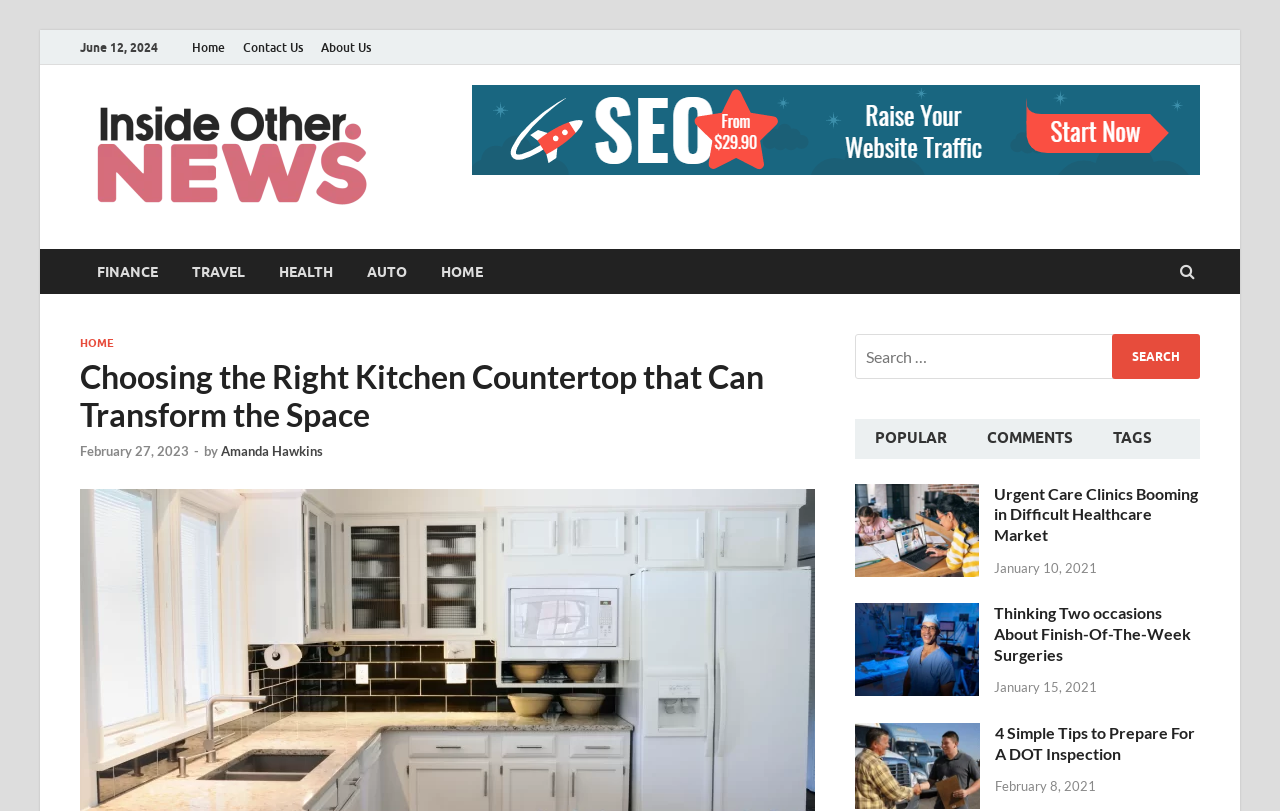Locate the bounding box of the UI element defined by this description: "About Us". The coordinates should be given as four float numbers between 0 and 1, formatted as [left, top, right, bottom].

[0.244, 0.037, 0.297, 0.08]